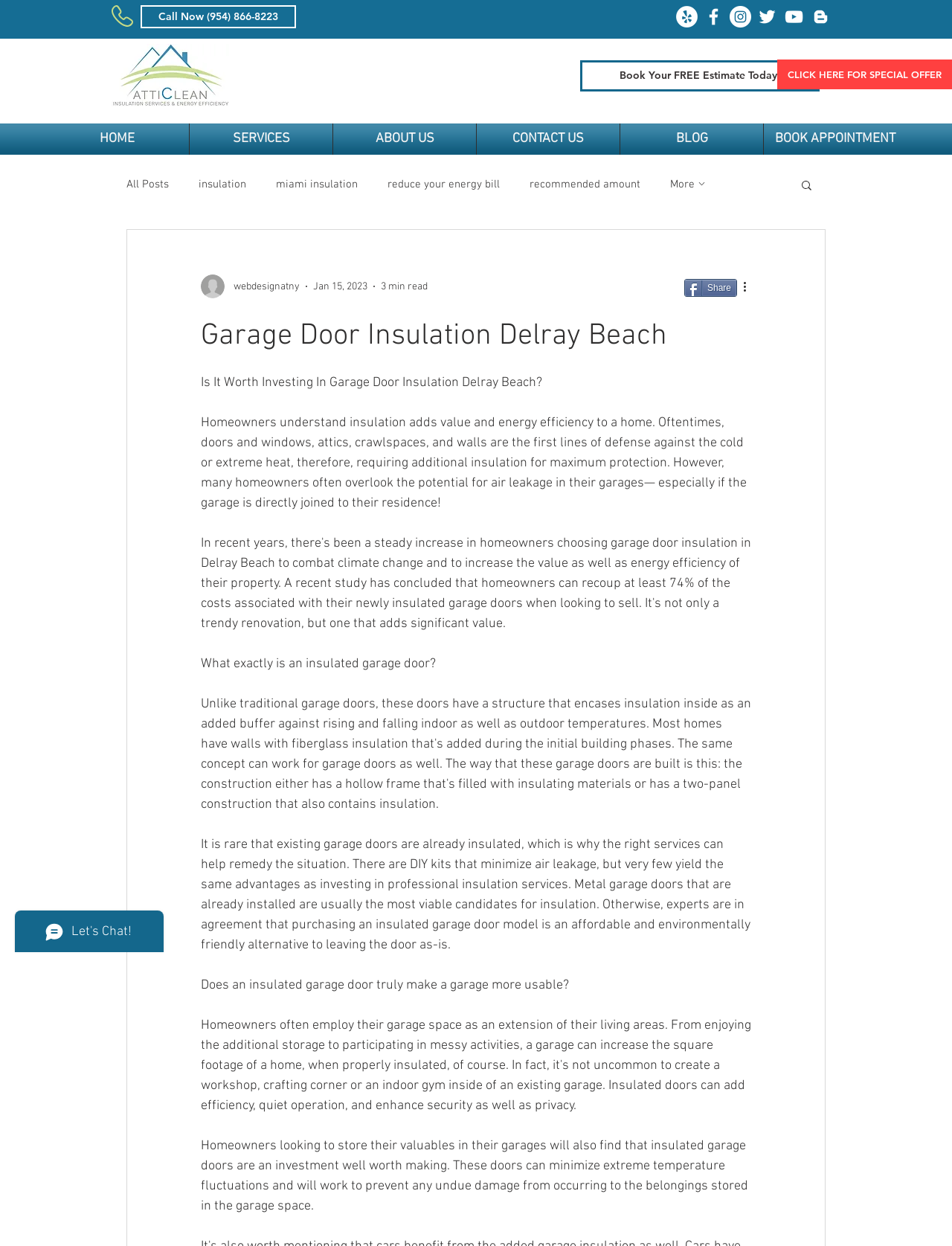Could you indicate the bounding box coordinates of the region to click in order to complete this instruction: "Book your free estimate today".

[0.609, 0.048, 0.861, 0.073]